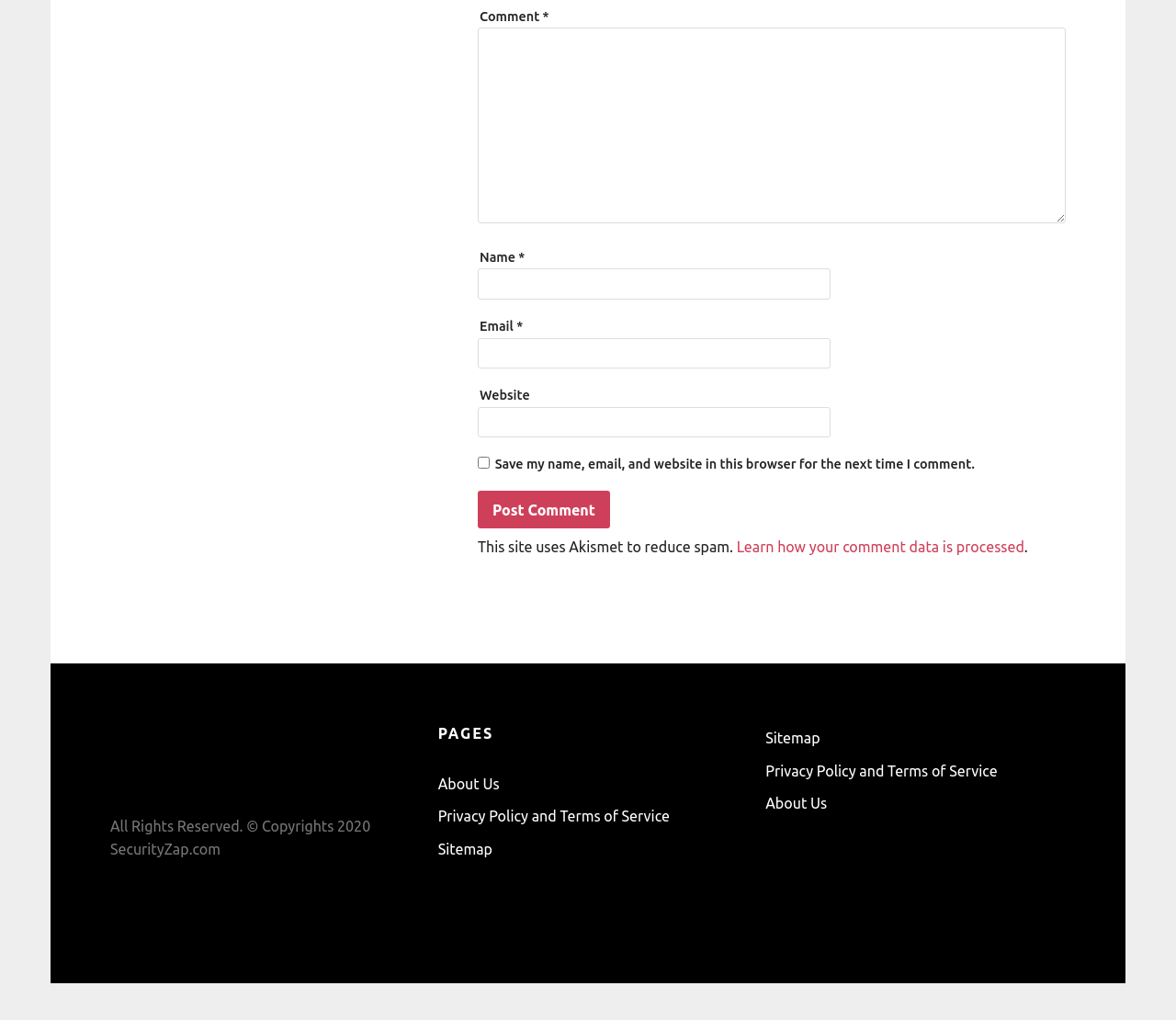Predict the bounding box coordinates of the area that should be clicked to accomplish the following instruction: "Enter a comment". The bounding box coordinates should consist of four float numbers between 0 and 1, i.e., [left, top, right, bottom].

[0.406, 0.027, 0.906, 0.219]